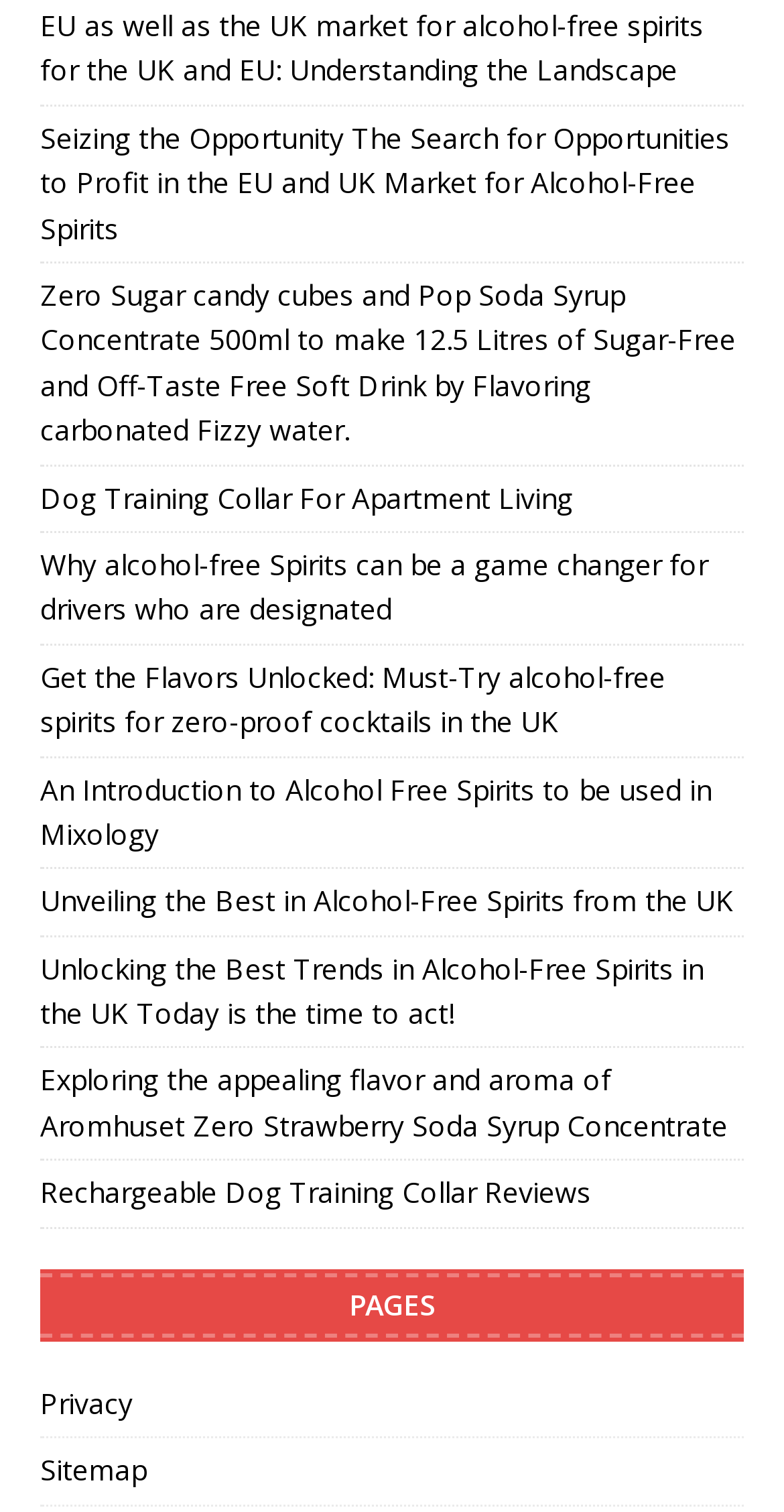Provide your answer in one word or a succinct phrase for the question: 
What is the last link on the webpage?

Sitemap